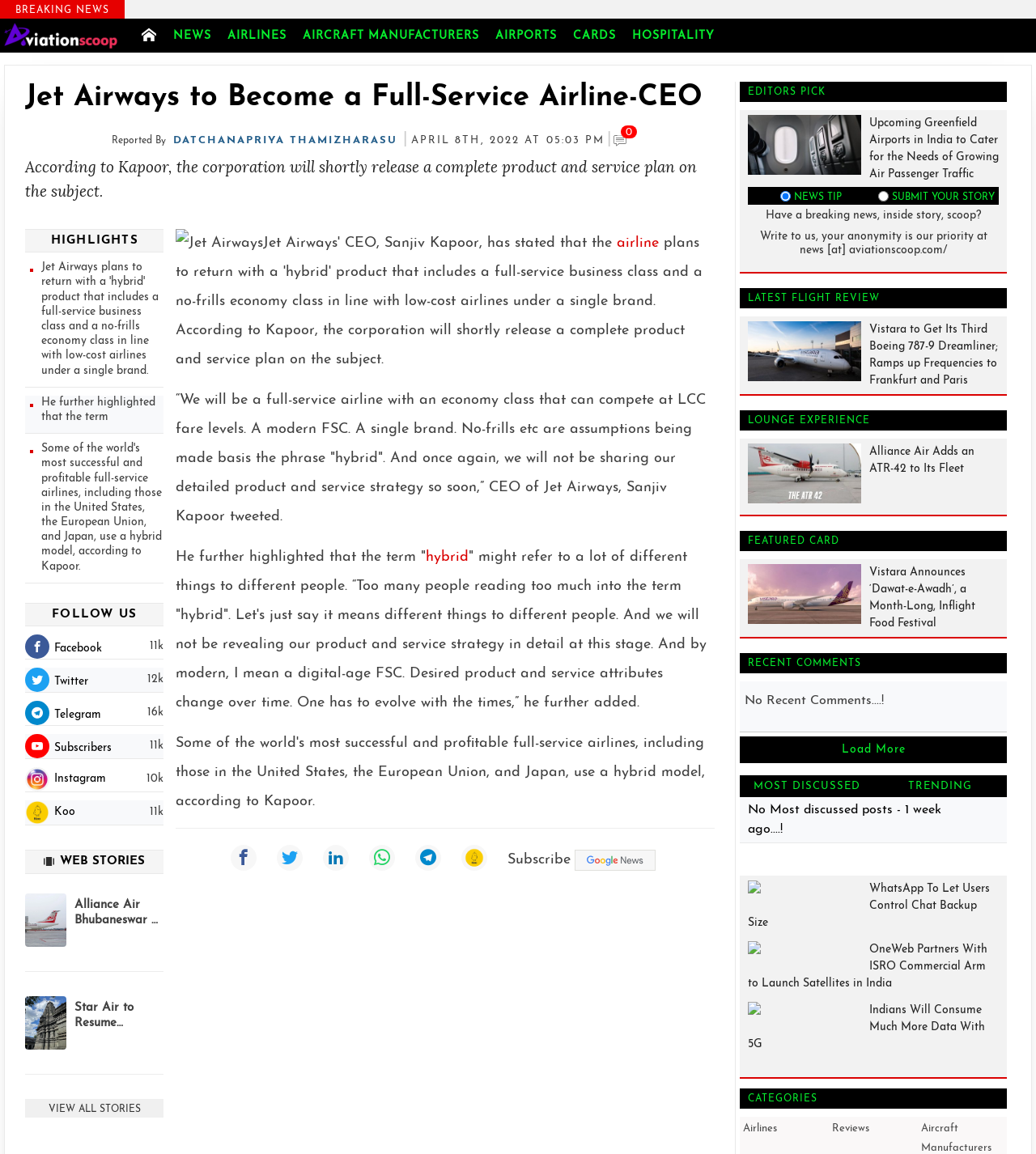What is the name of the author of the article?
Using the image as a reference, give a one-word or short phrase answer.

DATCHANAPRIYA THAMIZHARASU